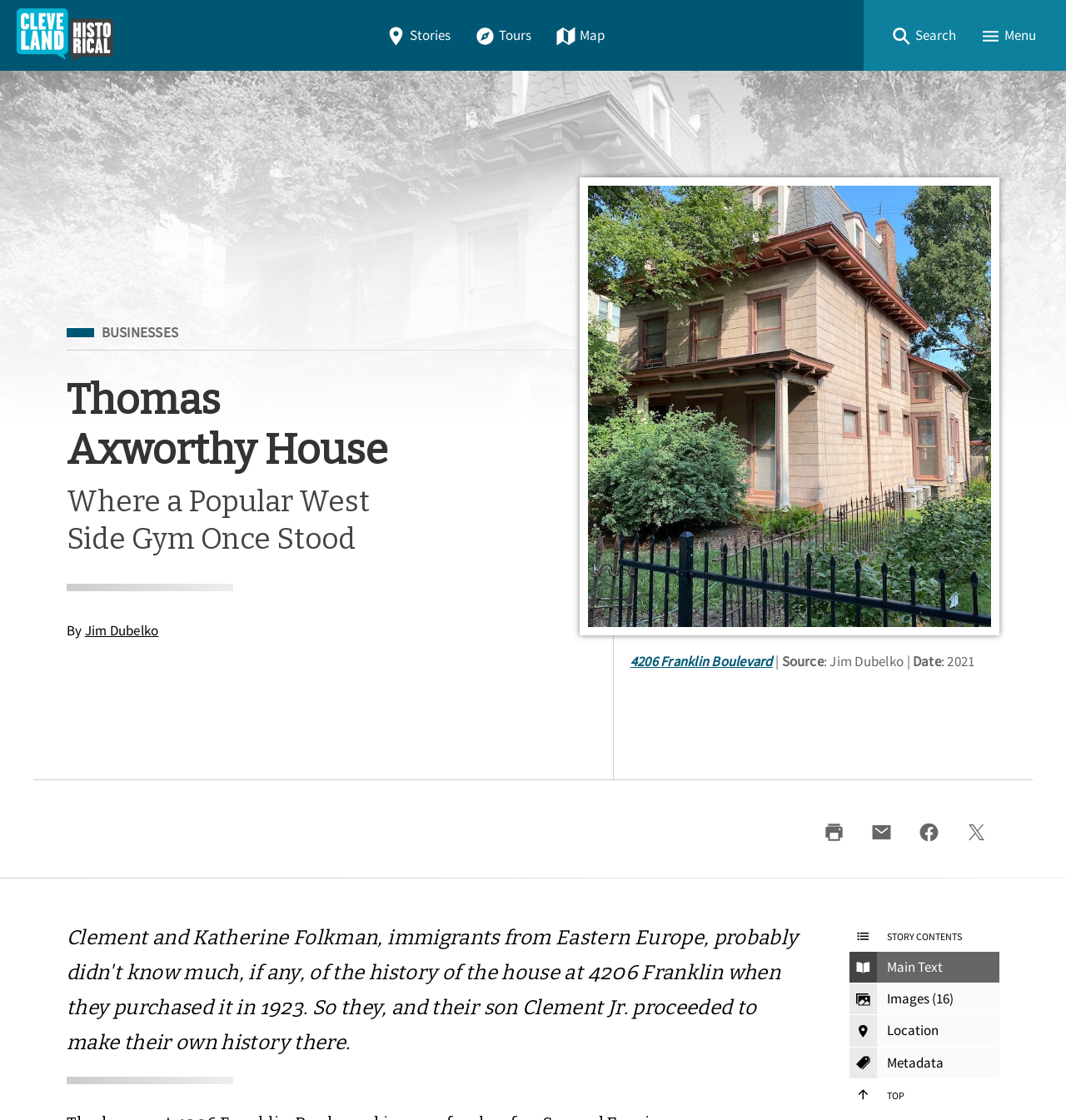Identify the bounding box coordinates for the region to click in order to carry out this instruction: "View the Image: 4206 Franklin Boulevard". Provide the coordinates using four float numbers between 0 and 1, formatted as [left, top, right, bottom].

[0.544, 0.158, 0.938, 0.567]